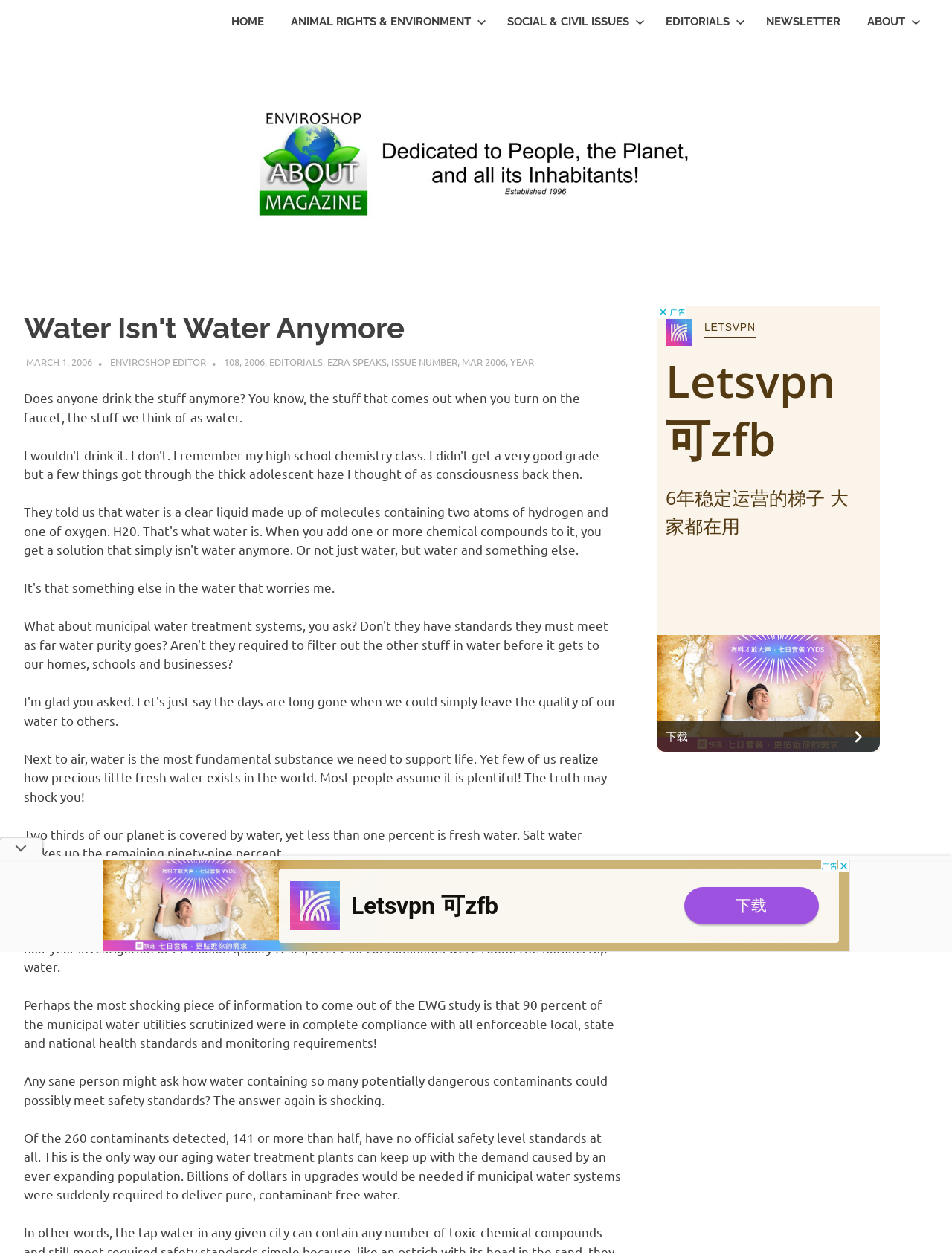Identify the text that serves as the heading for the webpage and generate it.

Water Isn't Water Anymore